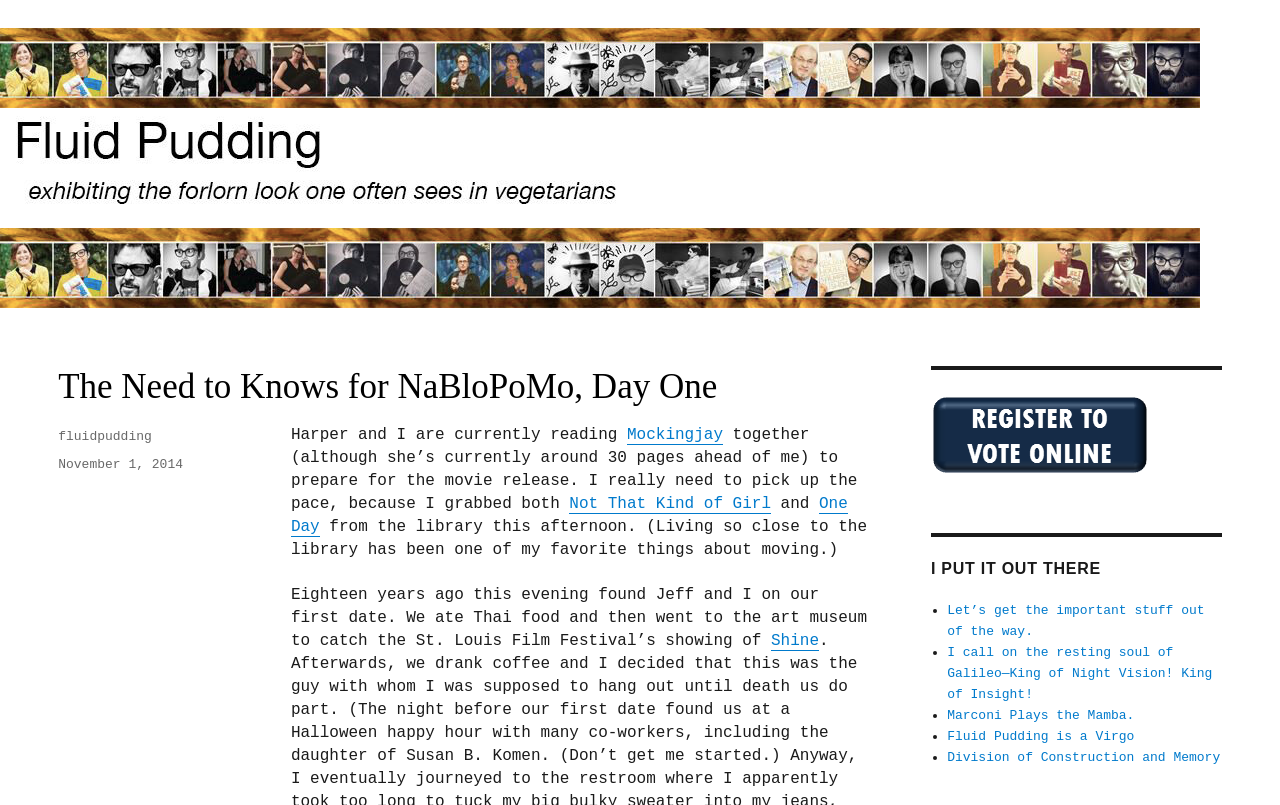Identify the bounding box coordinates of the element to click to follow this instruction: 'view my story'. Ensure the coordinates are four float values between 0 and 1, provided as [left, top, right, bottom].

None